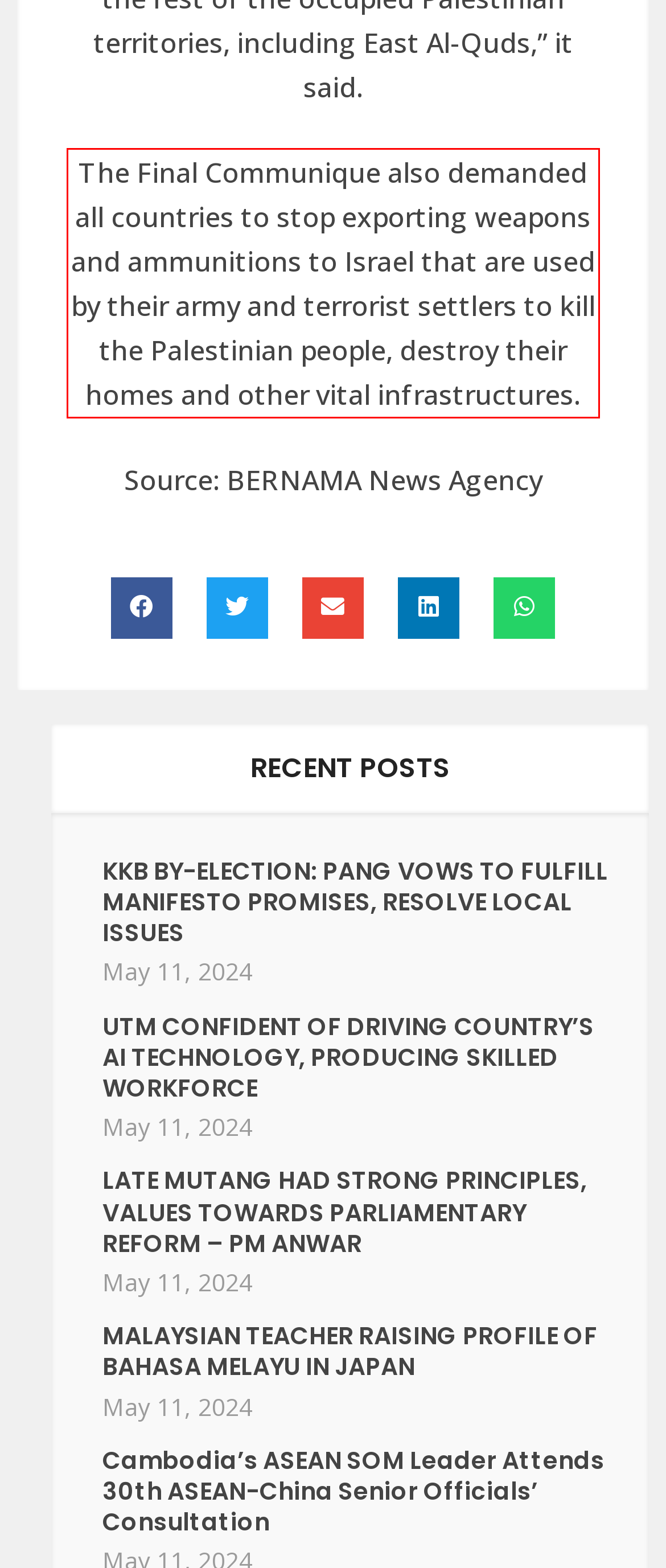Your task is to recognize and extract the text content from the UI element enclosed in the red bounding box on the webpage screenshot.

The Final Communique also demanded all countries to stop exporting weapons and ammunitions to Israel that are used by their army and terrorist settlers to kill the Palestinian people, destroy their homes and other vital infrastructures.